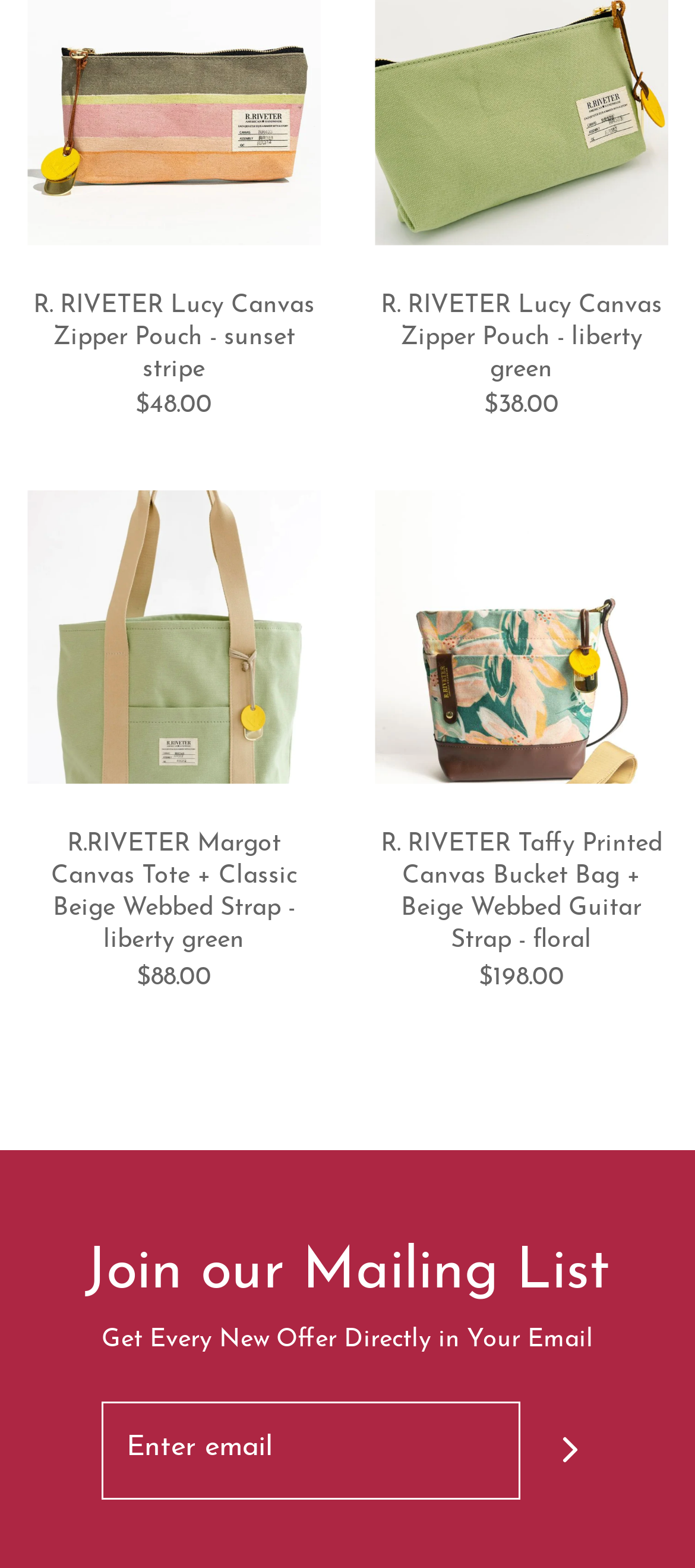Please find and report the bounding box coordinates of the element to click in order to perform the following action: "Click on the 'R. RIVETER Lucy Canvas Zipper Pouch - sunset stripe $48.00' link". The coordinates should be expressed as four float numbers between 0 and 1, in the format [left, top, right, bottom].

[0.038, 0.18, 0.462, 0.278]